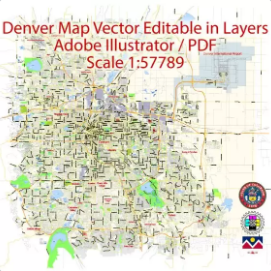Explain the image with as much detail as possible.

This image showcases a detailed vector map of Denver, Colorado, designed for easy editing in Adobe Illustrator and PDF formats. It is presented at a scale of 1:57789, making it suitable for precise mapping needs. The map features a comprehensive layout, highlighting various streets, landmarks, and geographical details relevant to the Denver area. The design is well-structured, facilitating navigation and enabling users to manipulate map layers according to their preferences. Additionally, the image is adorned with relevant insignias and a title that emphasizes its editable nature, catering to professionals and enthusiasts alike who require a versatile mapping tool.